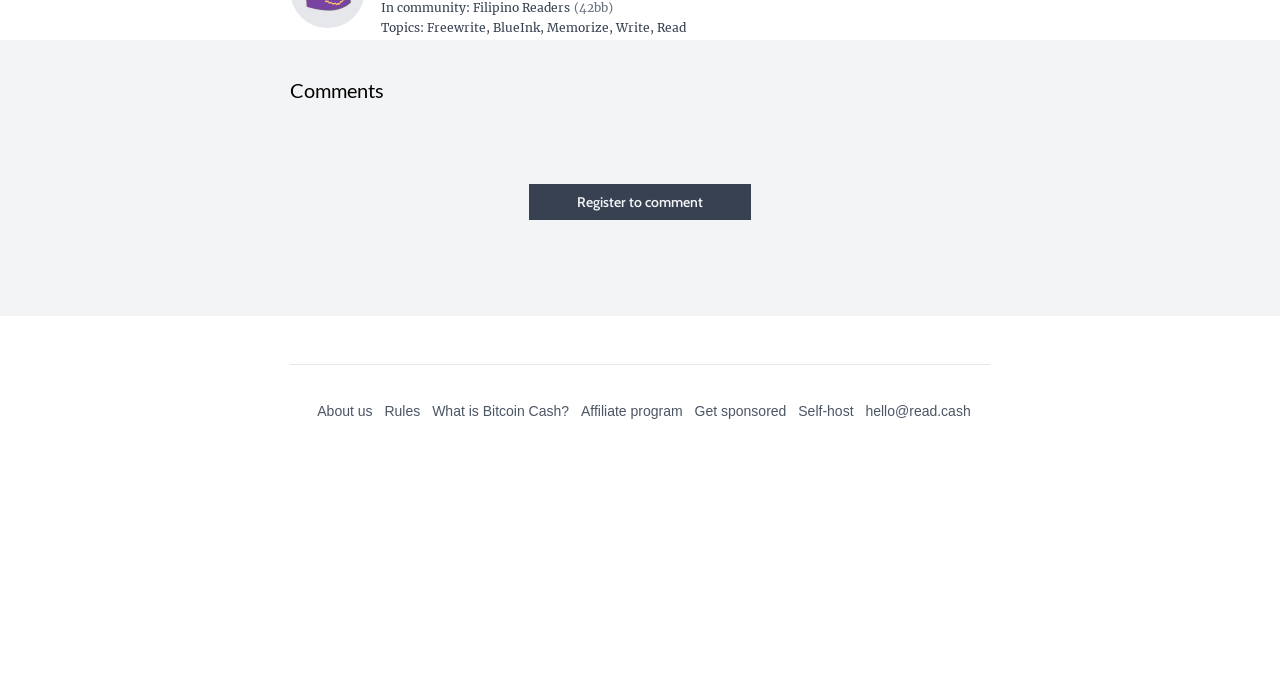Answer this question in one word or a short phrase: What is the first link on the top left?

community